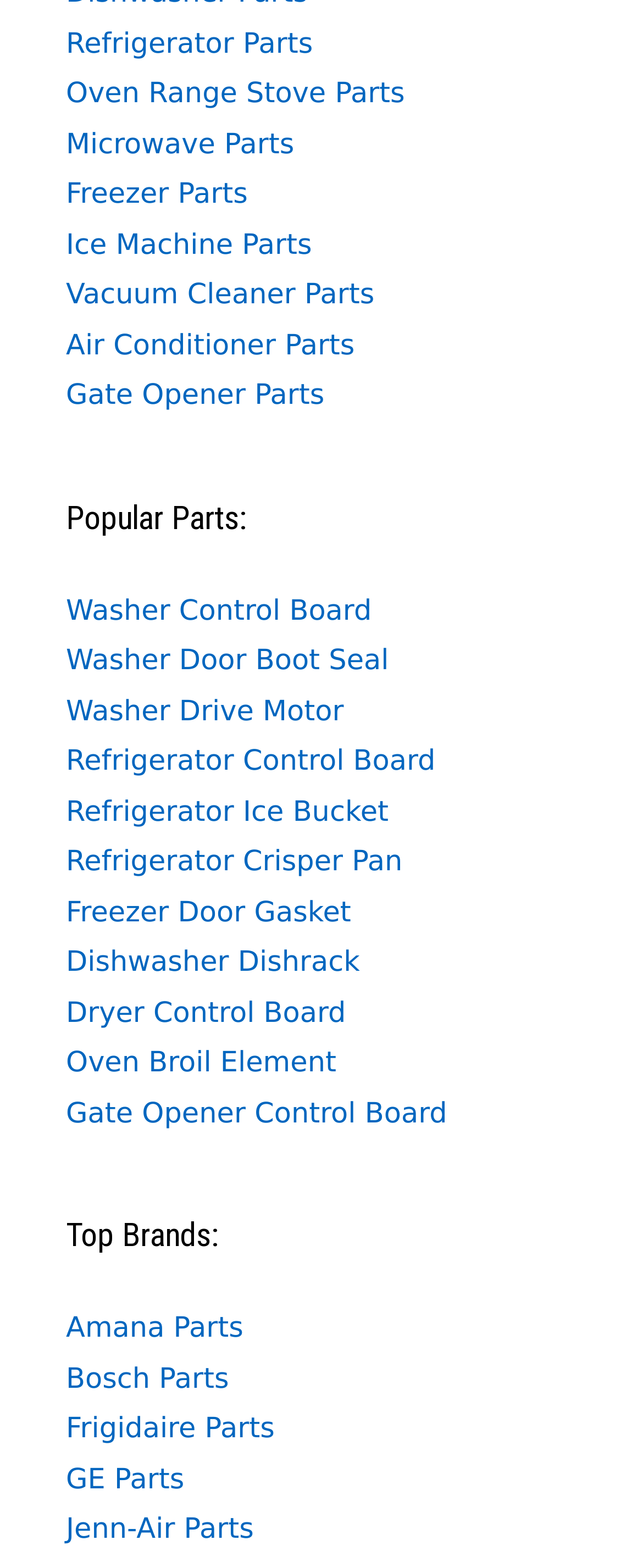Identify the bounding box coordinates for the UI element that matches this description: "Oven Range Stove Parts".

[0.103, 0.049, 0.63, 0.07]